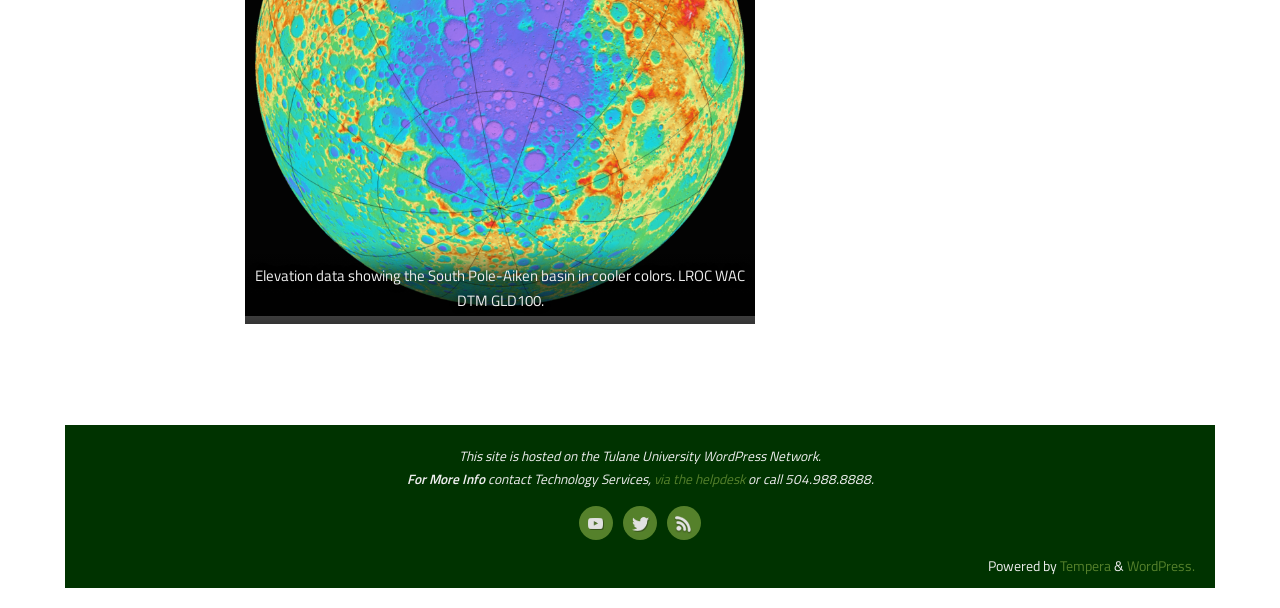Respond to the question below with a concise word or phrase:
What is the name of the platform powering the website?

WordPress